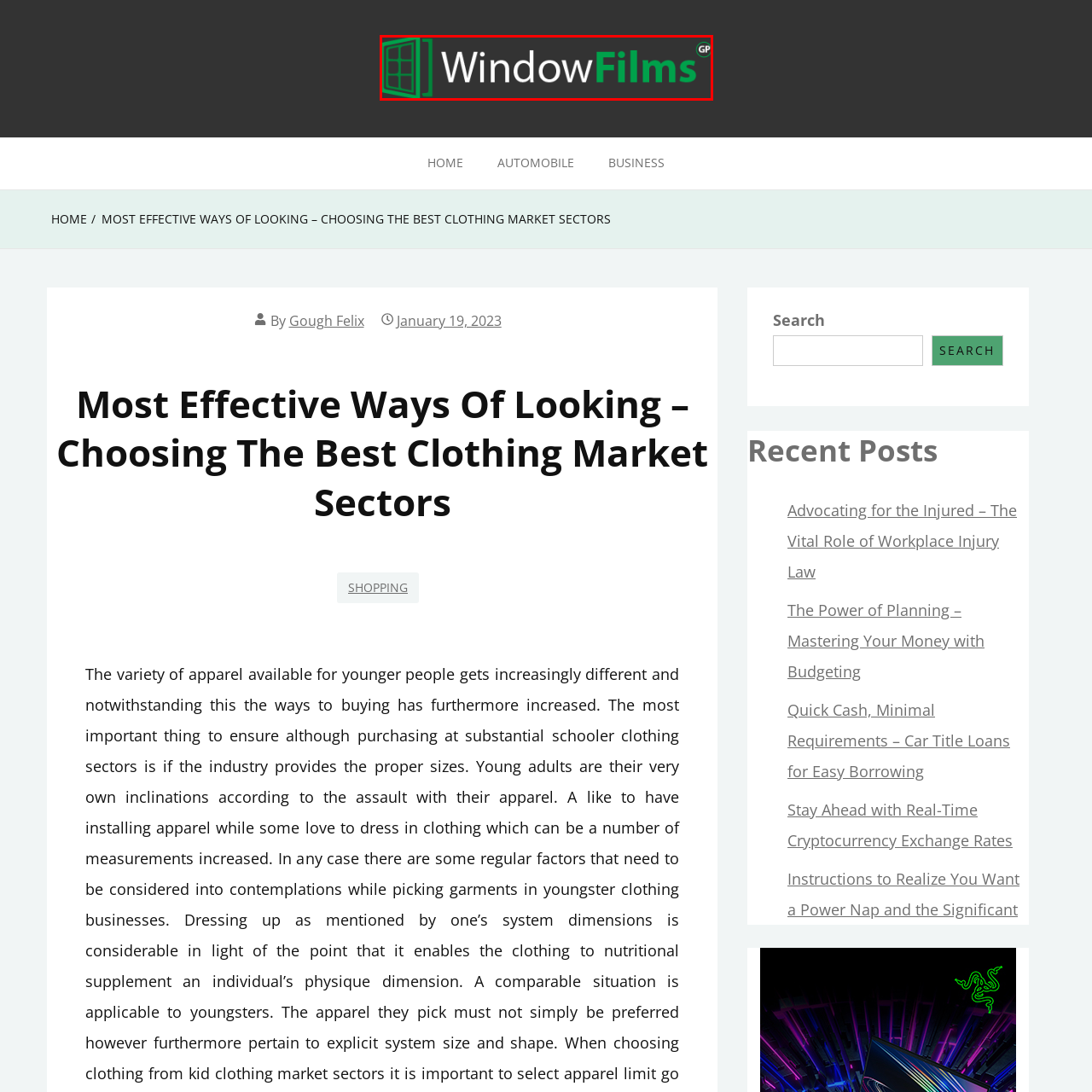What is the prominent color of the word 'Films'?
Direct your attention to the image marked by the red bounding box and provide a detailed answer based on the visual details available.

The question asks about the prominent color of the word 'Films' in the logo. Upon inspection, it is clear that the word 'Films' stands out in a vibrant green color, which is a deliberate design choice to suggest a focus on quality and innovation in window film products.